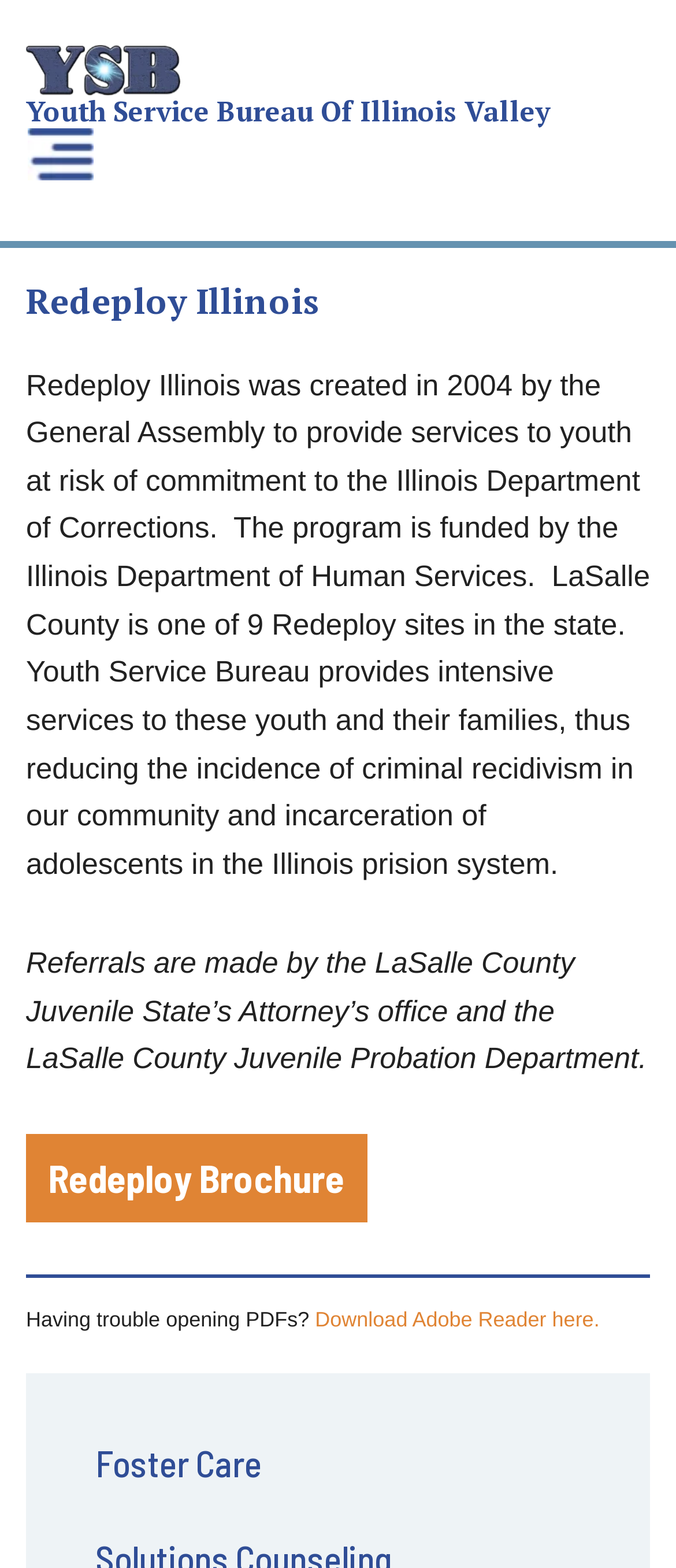Utilize the information from the image to answer the question in detail:
What is the name of the organization?

The name of the organization can be found in the top-left corner of the webpage, where it is written as 'Youth Service Bureau Of Illinois Valley' in a link and an image.